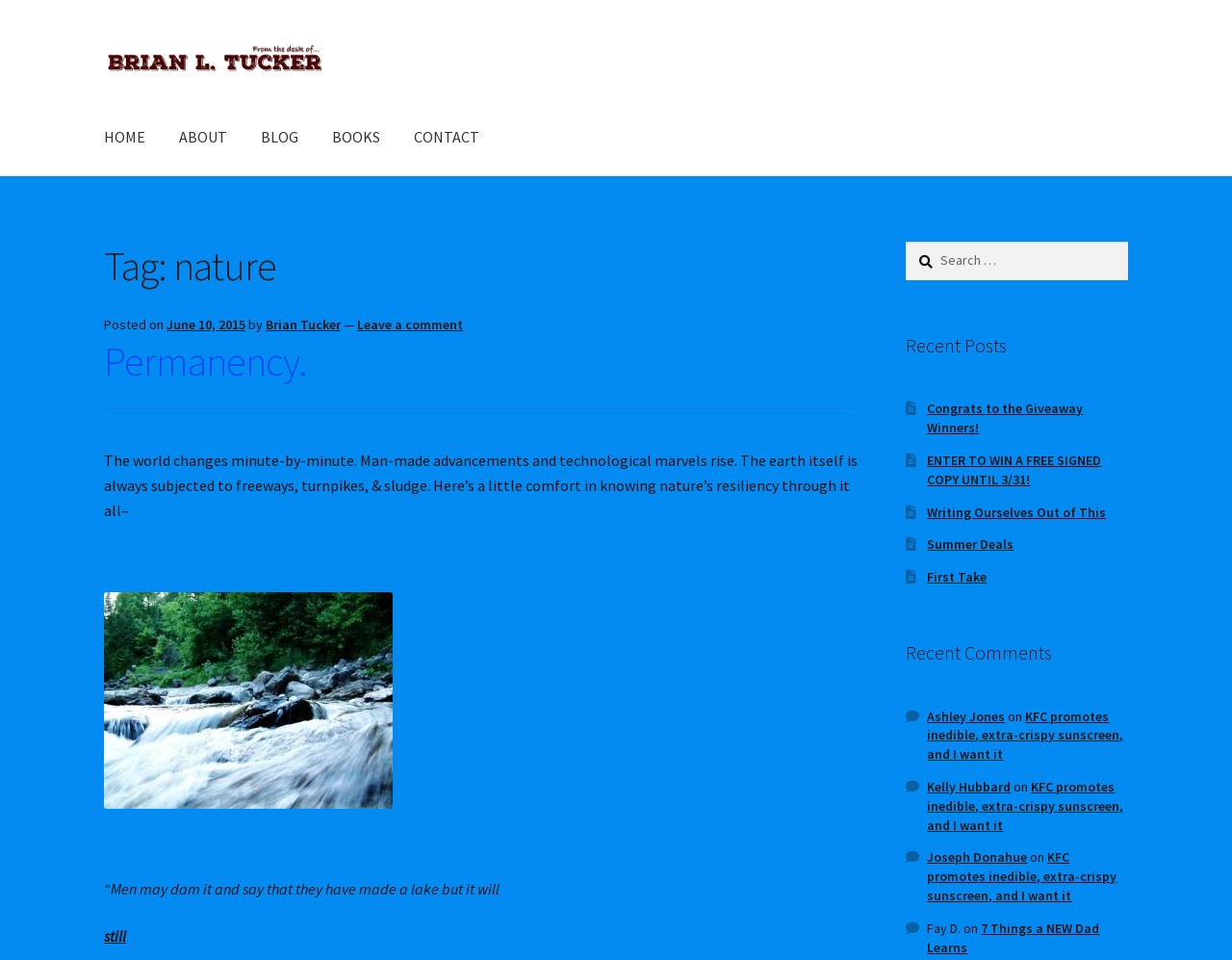What is the title of the first article?
Answer the question with a thorough and detailed explanation.

The title of the first article can be found in the main content section, where it says 'Permanency.' in a heading. This is also a link, which suggests that it is the title of an article or blog post.